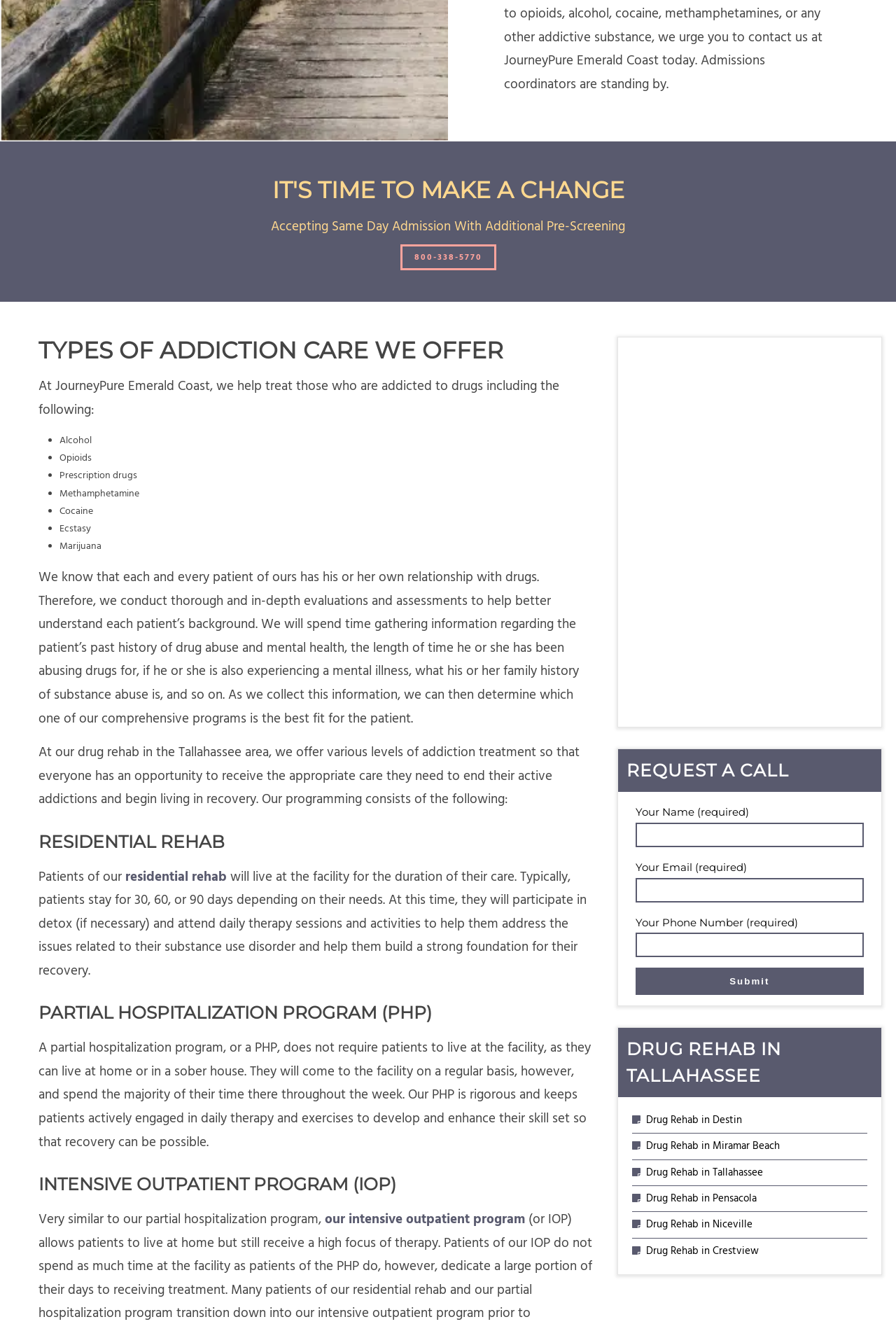Could you find the bounding box coordinates of the clickable area to complete this instruction: "Submit the contact form"?

[0.709, 0.726, 0.964, 0.746]